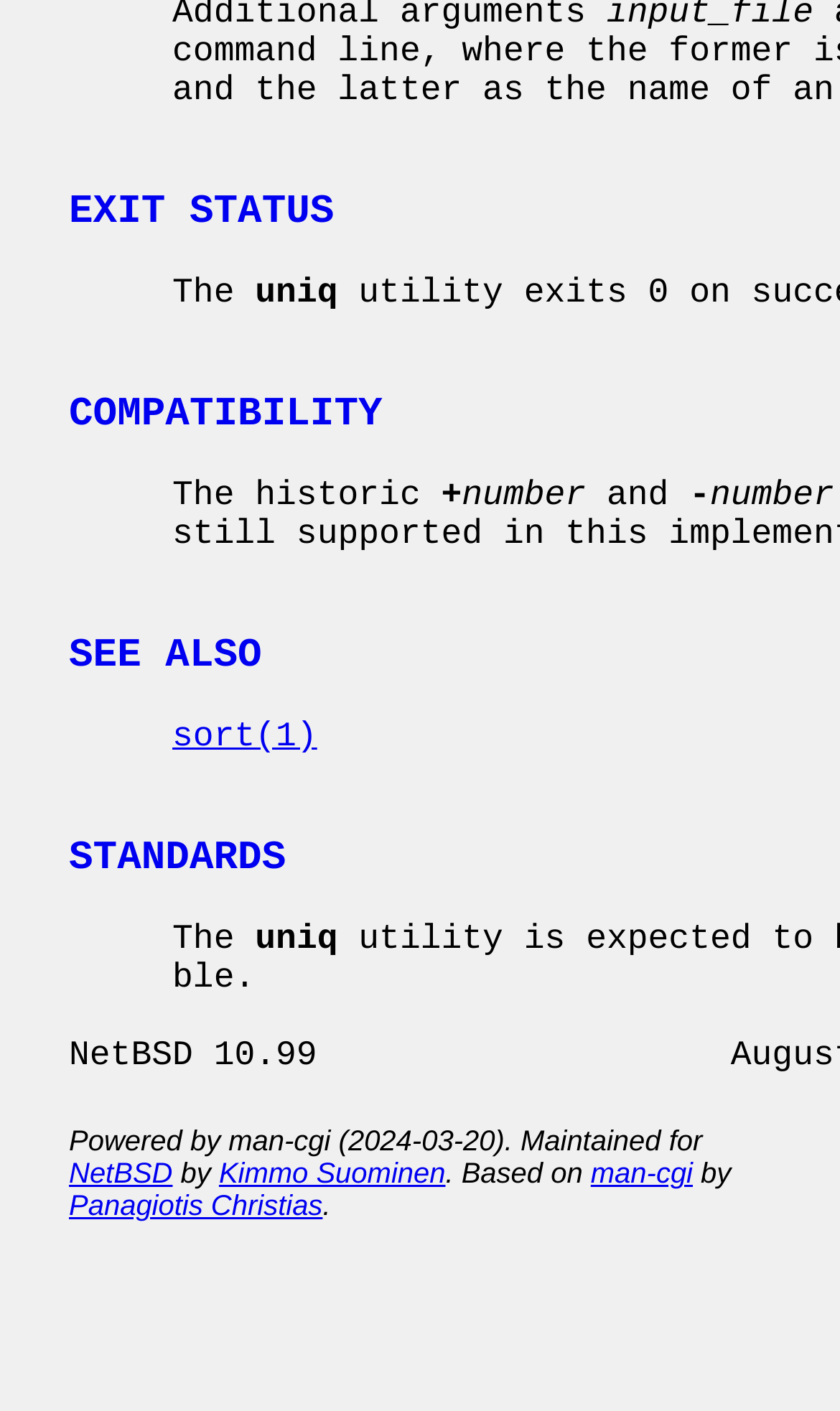What is the last link on the webpage?
Based on the visual content, answer with a single word or a brief phrase.

Panagiotis Christias